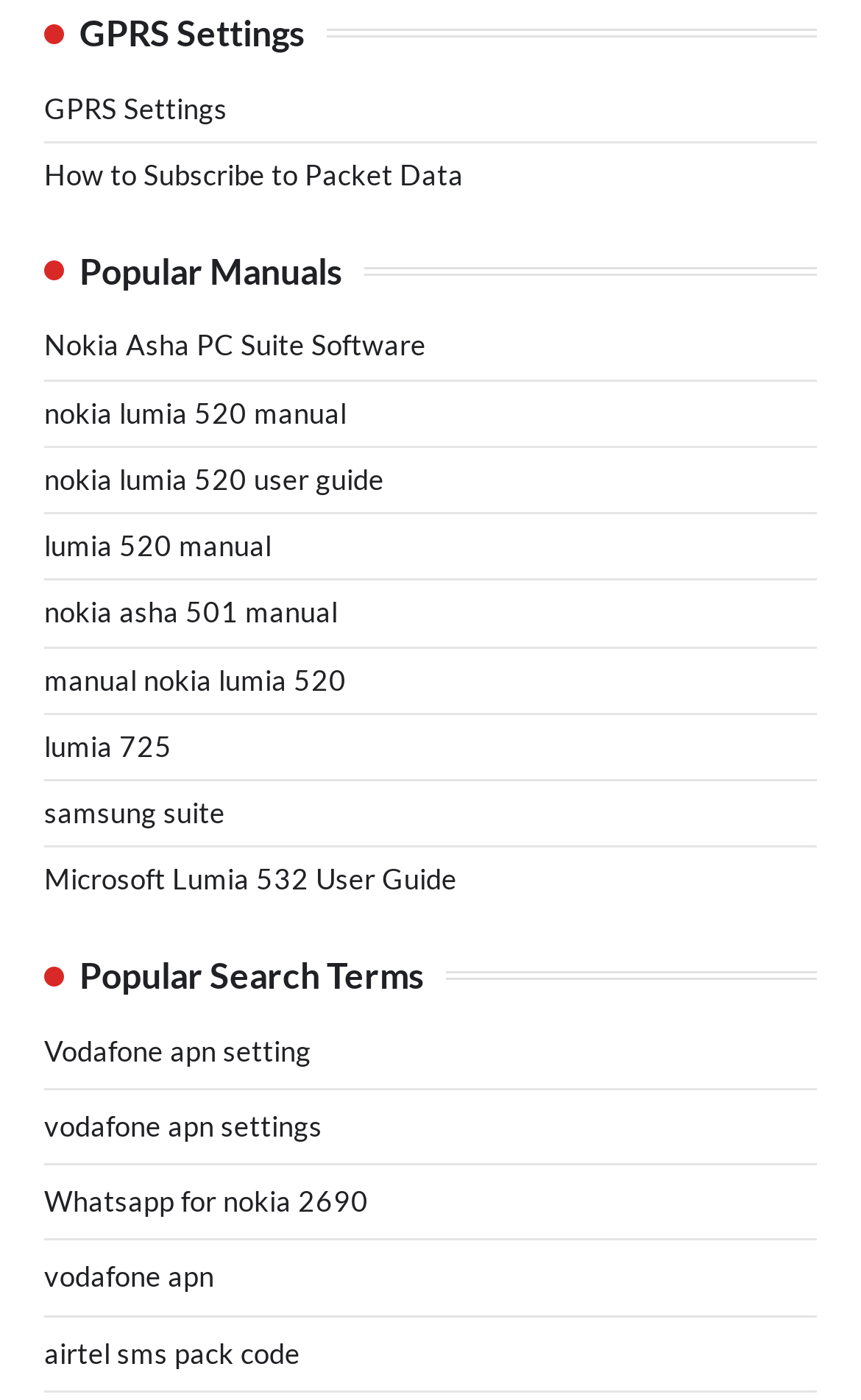Please predict the bounding box coordinates of the element's region where a click is necessary to complete the following instruction: "Read Microsoft Lumia 532 User Guide". The coordinates should be represented by four float numbers between 0 and 1, i.e., [left, top, right, bottom].

[0.051, 0.615, 0.531, 0.64]